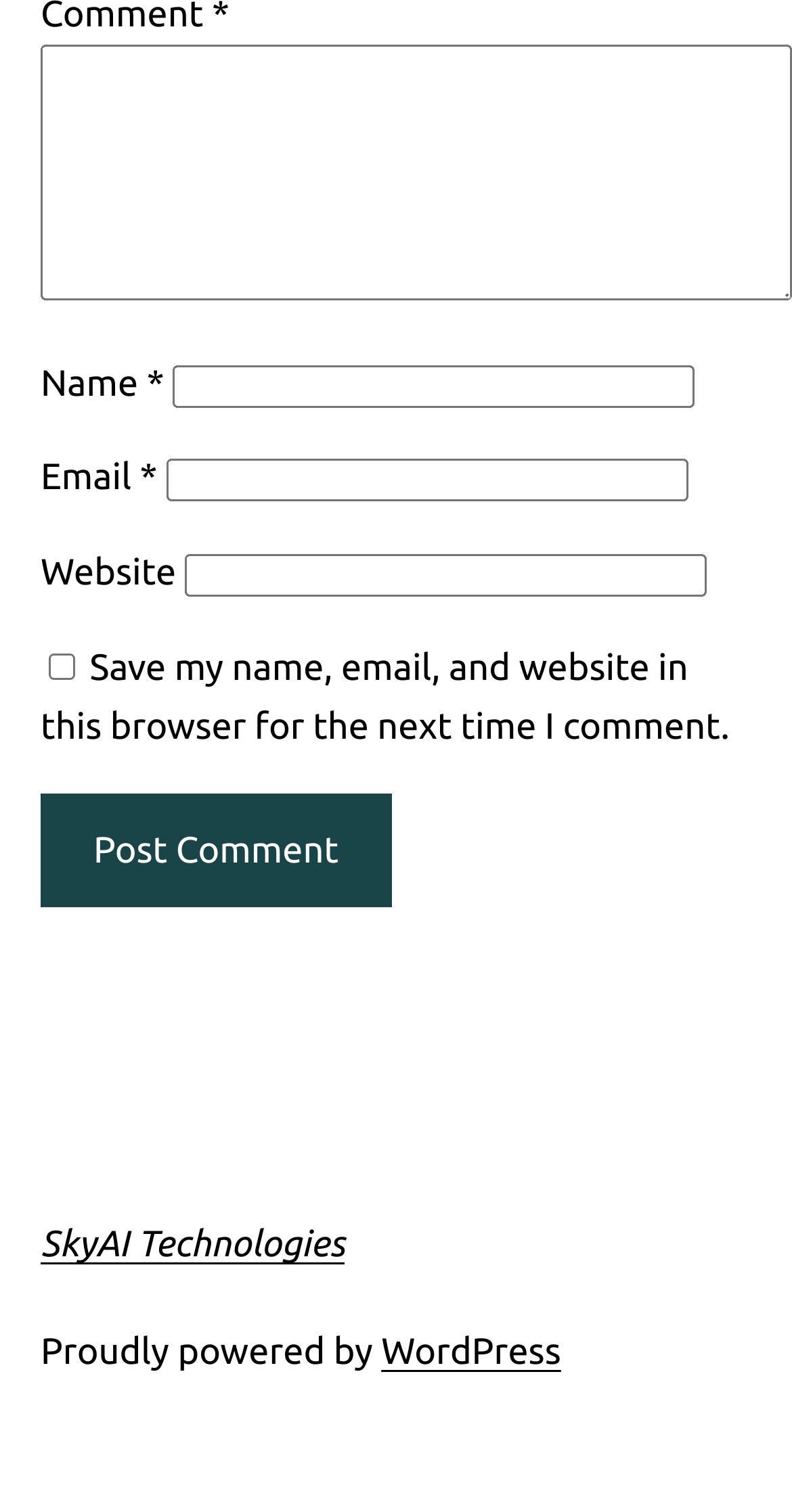Please give a concise answer to this question using a single word or phrase: 
How many textboxes are required?

Three